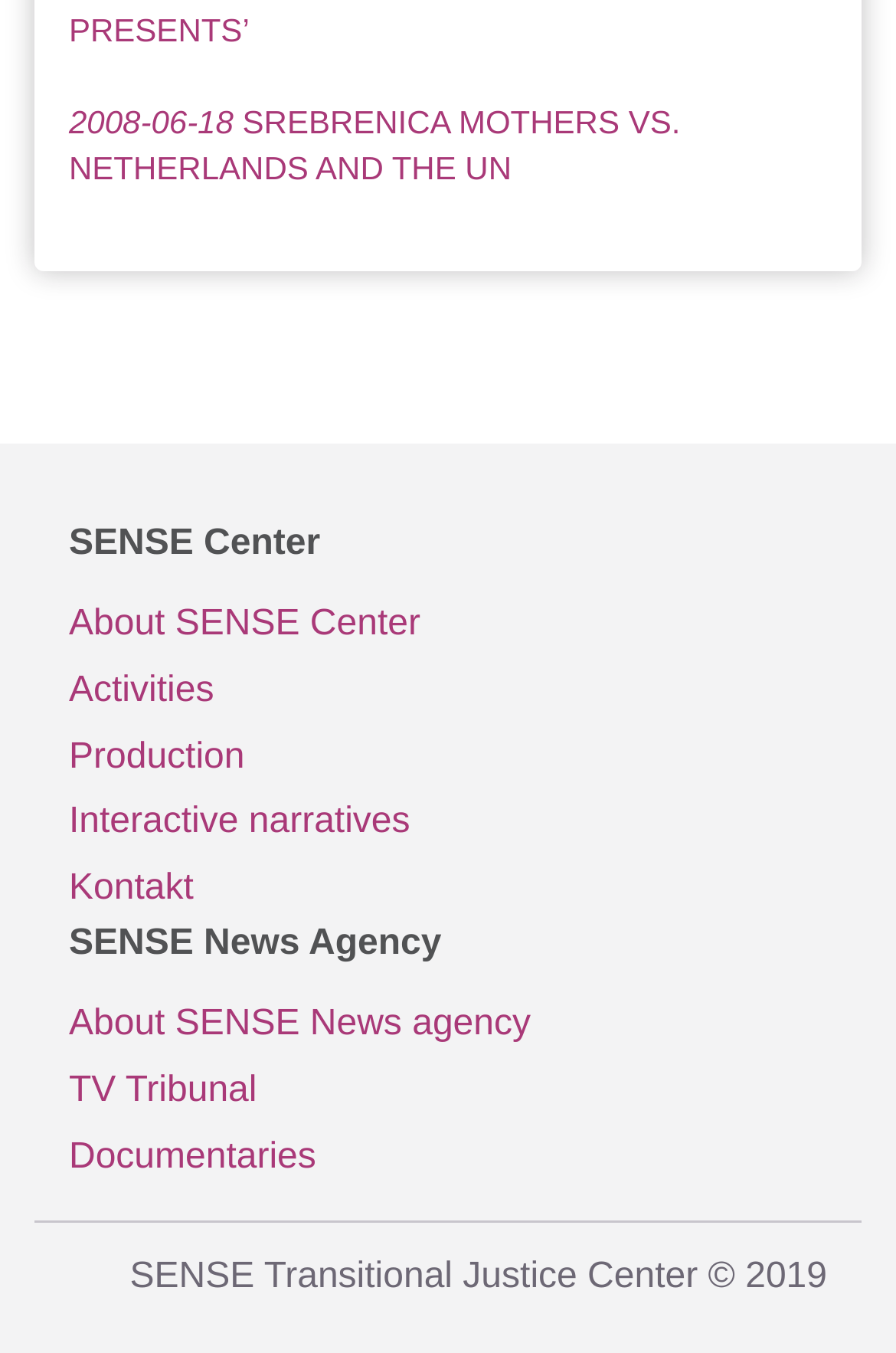Please determine the bounding box coordinates for the UI element described here. Use the format (top-left x, top-left y, bottom-right x, bottom-right y) with values bounded between 0 and 1: About SENSE Center

[0.077, 0.438, 0.923, 0.487]